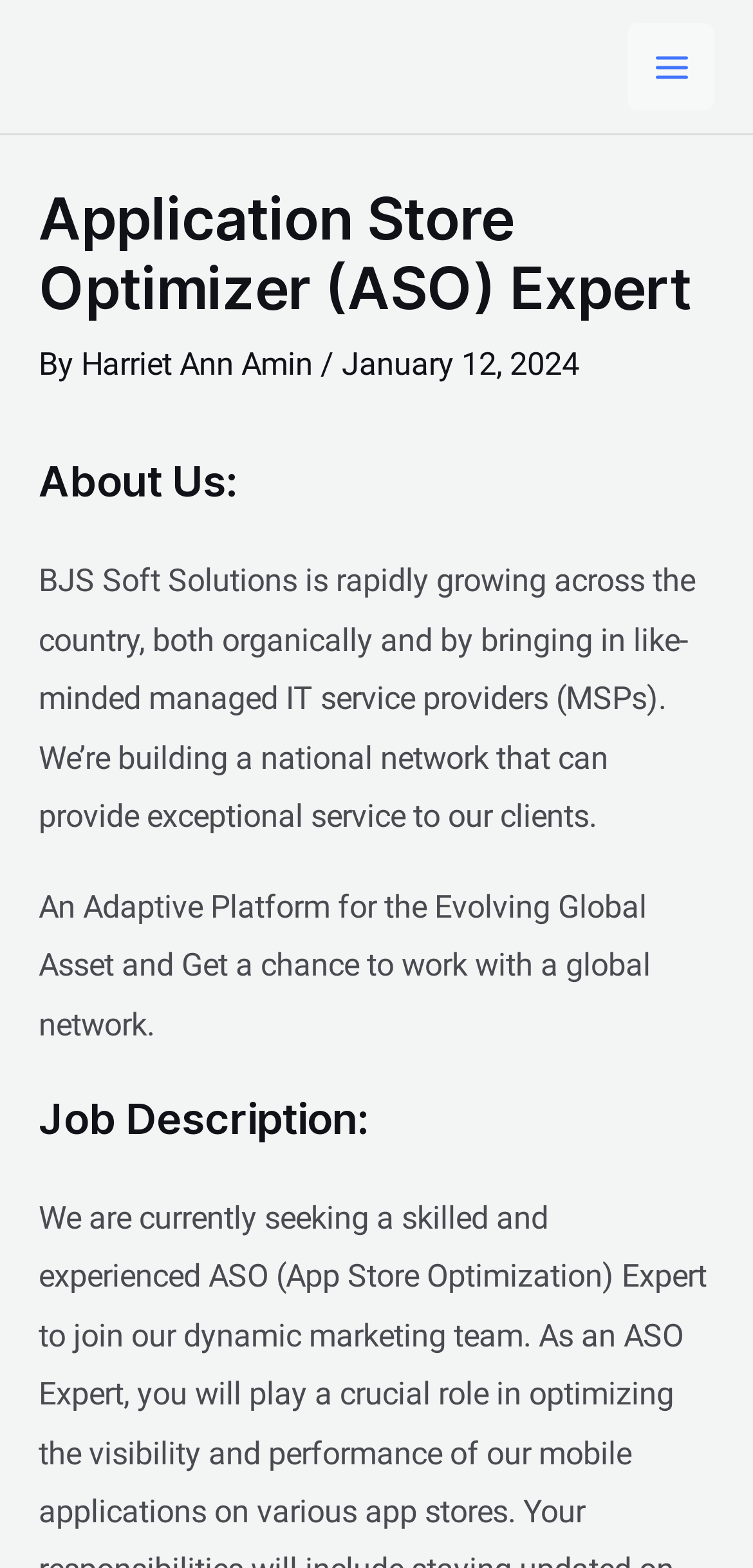Who wrote the article?
From the image, respond using a single word or phrase.

Harriet Ann Amin